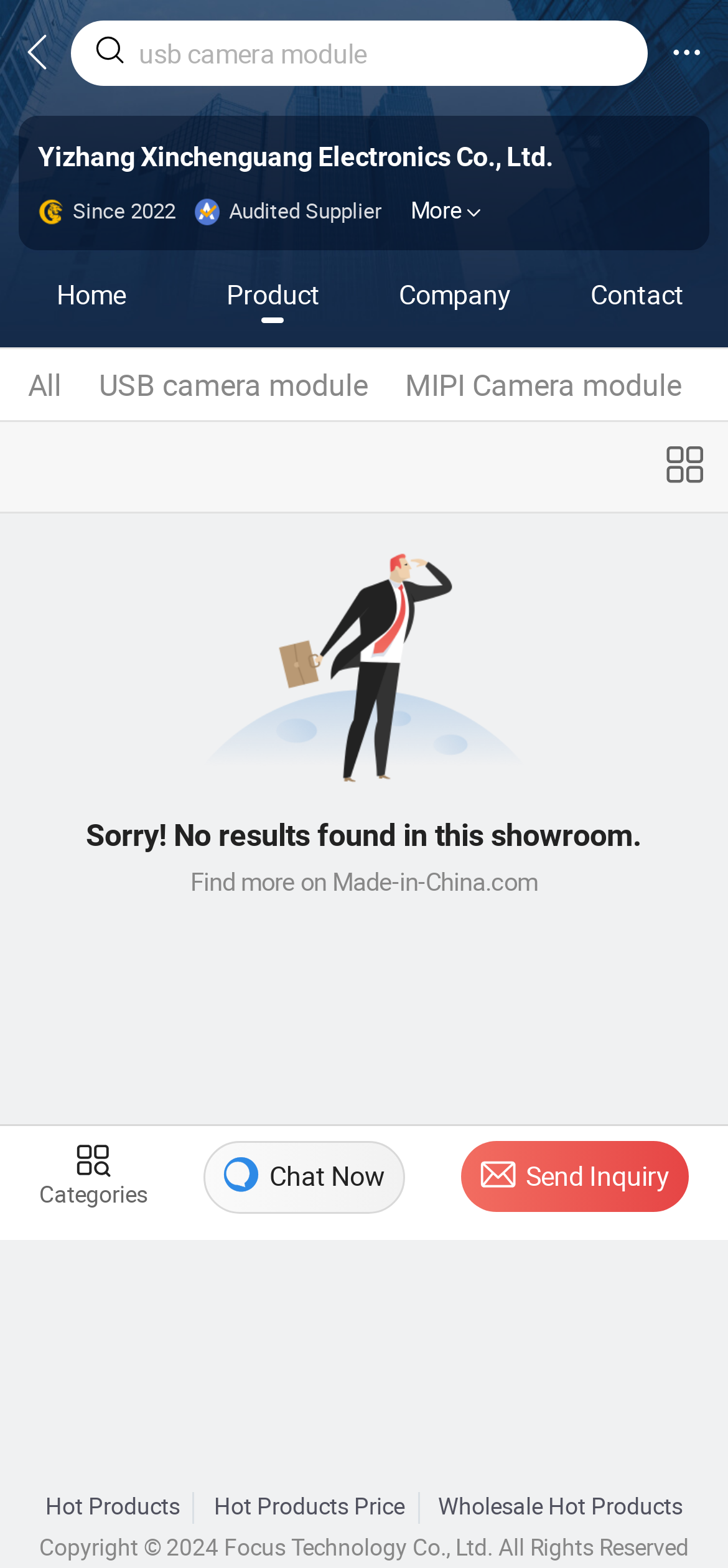Determine the bounding box coordinates for the area you should click to complete the following instruction: "View Company information".

[0.548, 0.176, 0.702, 0.199]